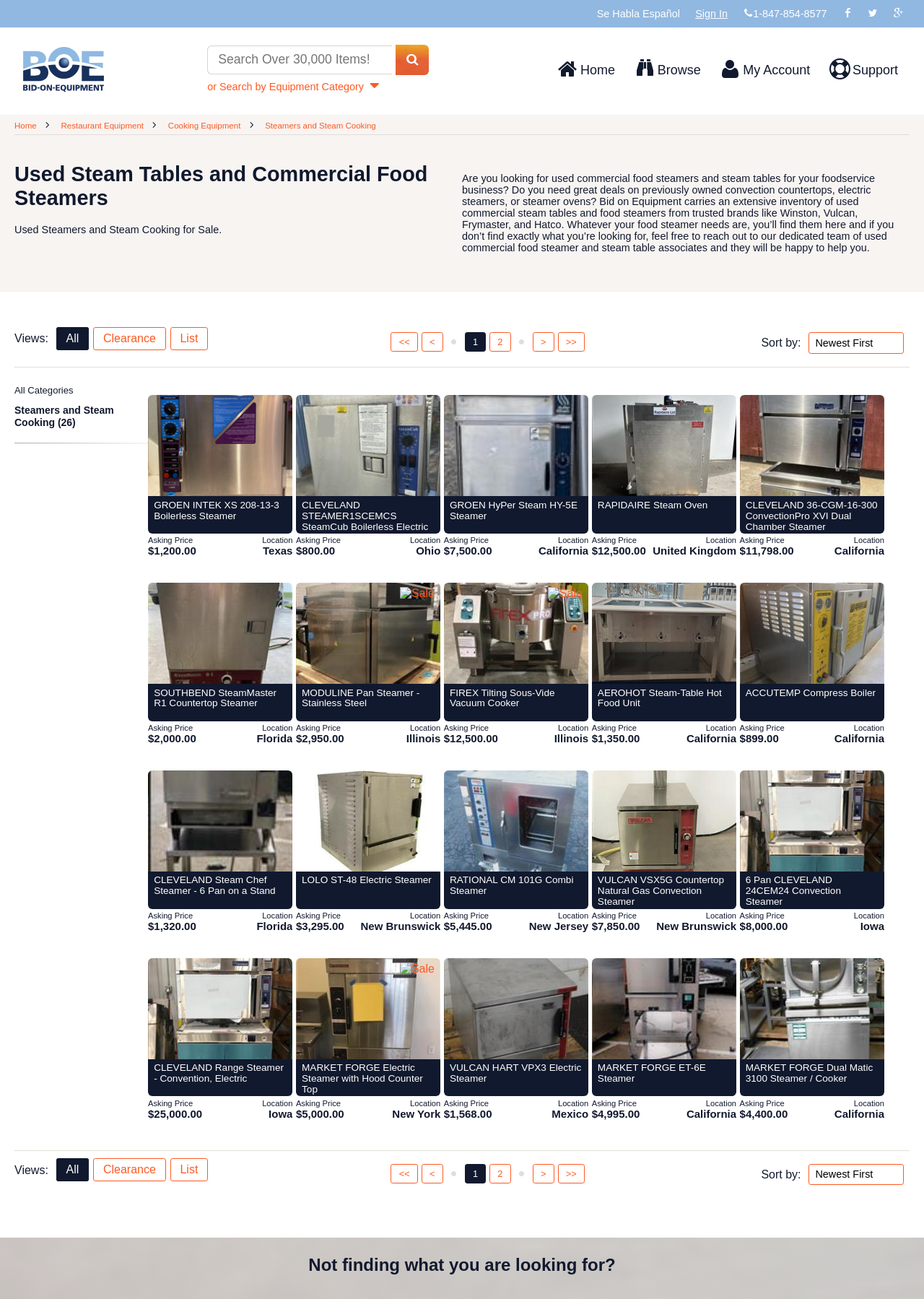Please answer the following question as detailed as possible based on the image: 
What is the location of the item 'GROEN INTEK XS 208-13-3 Boilerless Steamer'?

According to the item description, the location of the item 'GROEN INTEK XS 208-13-3 Boilerless Steamer' is Texas, which is mentioned in the text 'Asking Price $1,200.00 Location Texas'.